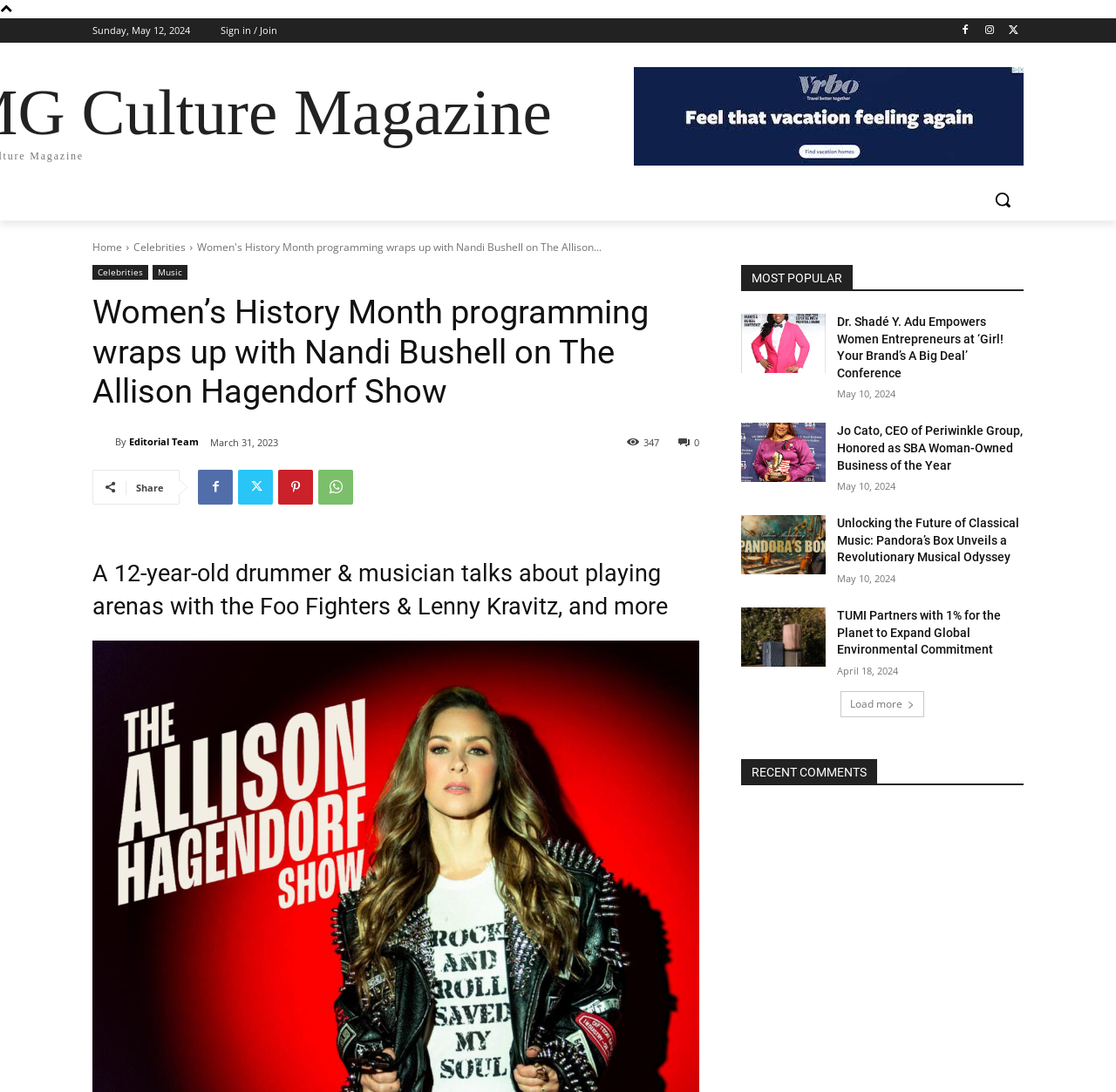Reply to the question with a single word or phrase:
What is the name of the 12-year-old drummer and musician?

Nandi Bushell